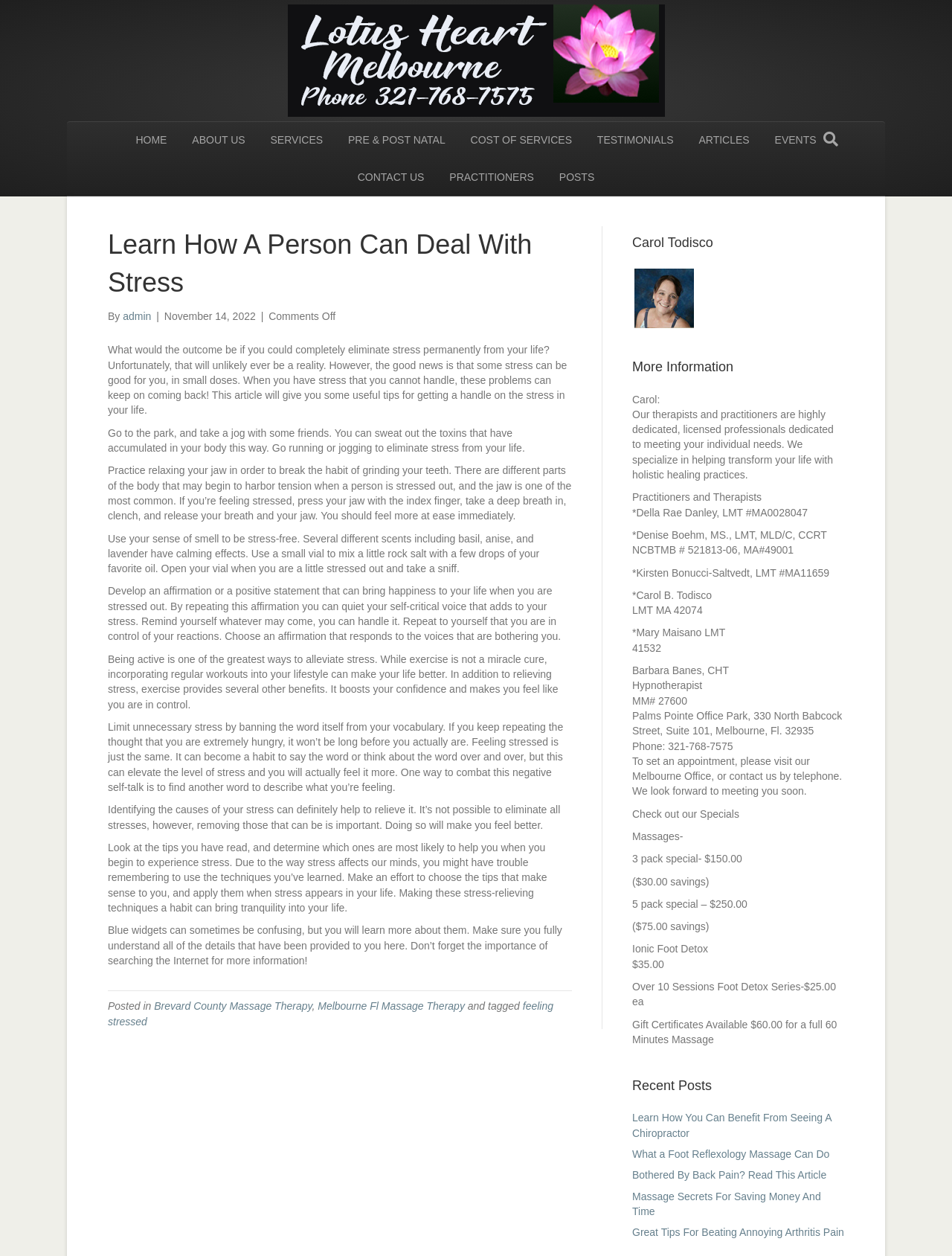Pinpoint the bounding box coordinates of the element to be clicked to execute the instruction: "Click on the 'HOME' link".

[0.131, 0.097, 0.187, 0.127]